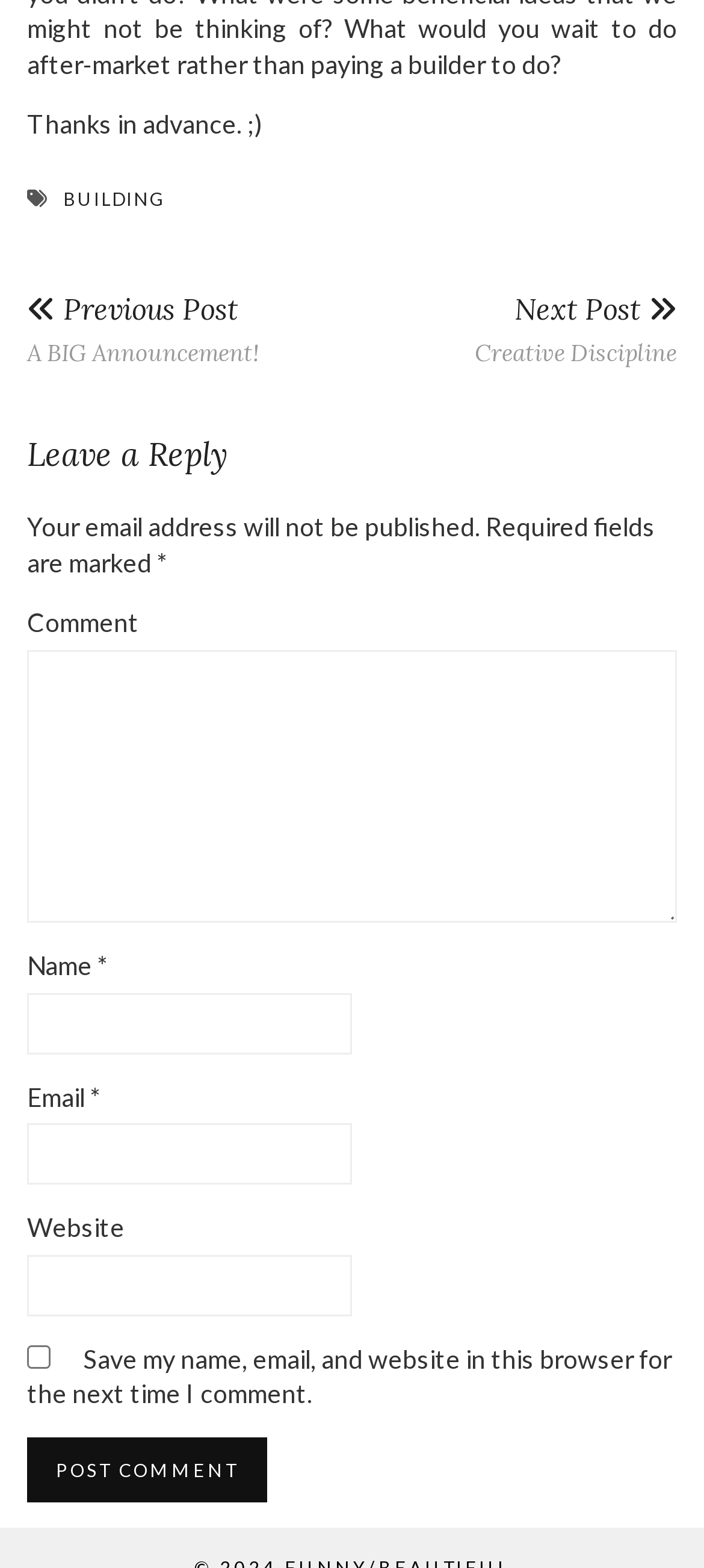Please reply to the following question with a single word or a short phrase:
What is the function of the checkbox?

Save user data